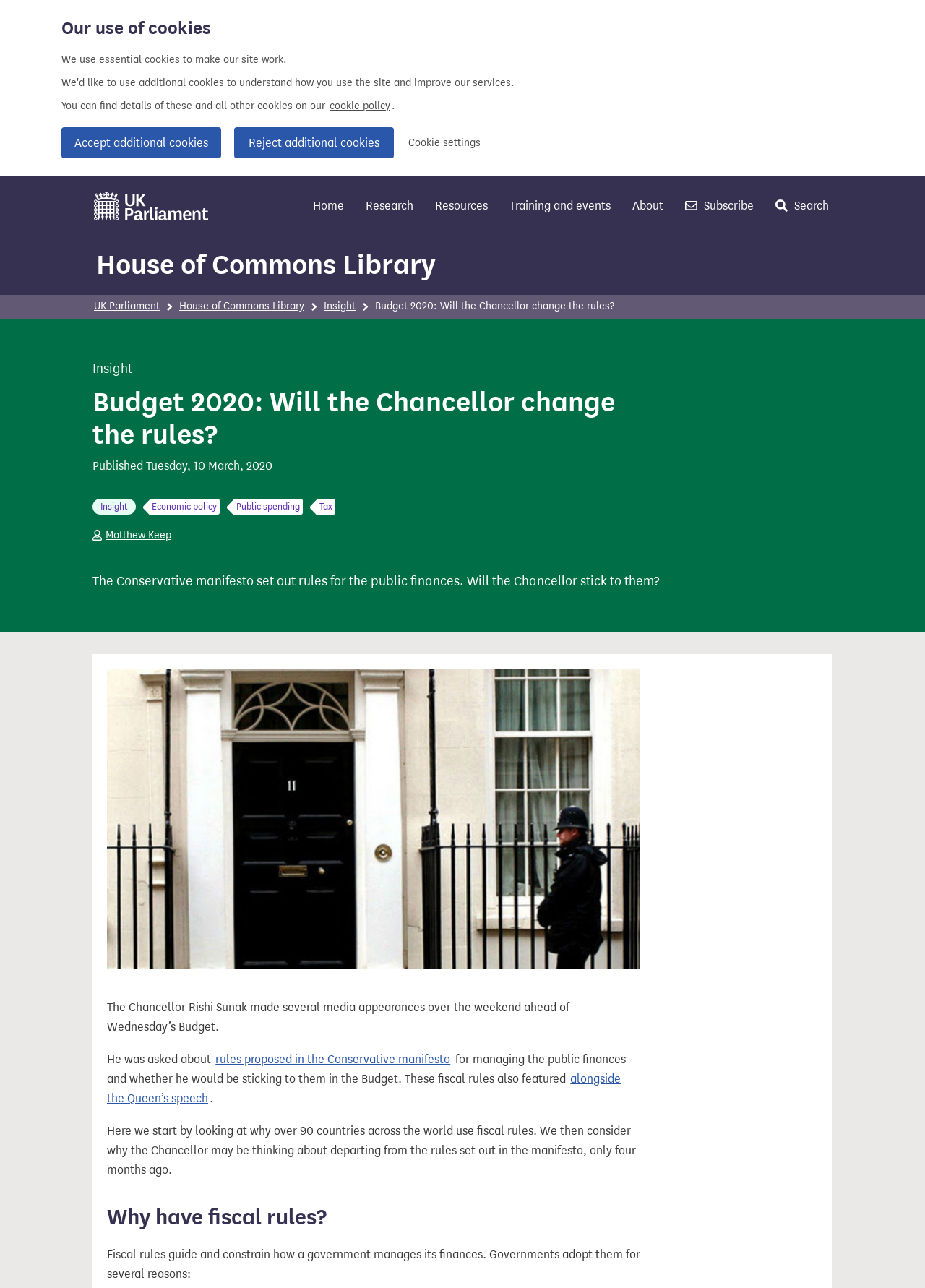Locate the bounding box coordinates of the clickable area to execute the instruction: "Read Insight". Provide the coordinates as four float numbers between 0 and 1, represented as [left, top, right, bottom].

[0.348, 0.231, 0.4, 0.246]